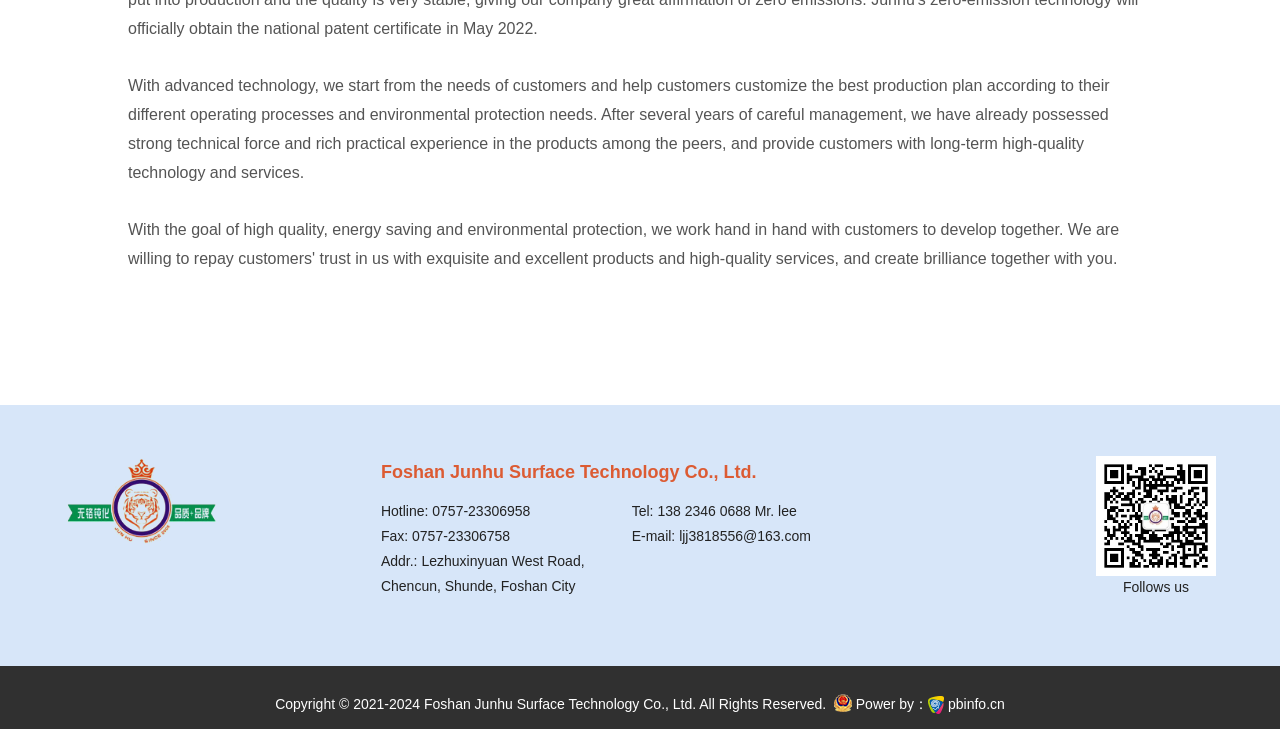What is the name of the company?
Please analyze the image and answer the question with as much detail as possible.

The company name can be found at the top of the webpage, which is written as a heading 'Foshan Junhu Surface Technology Co., Ltd.'.